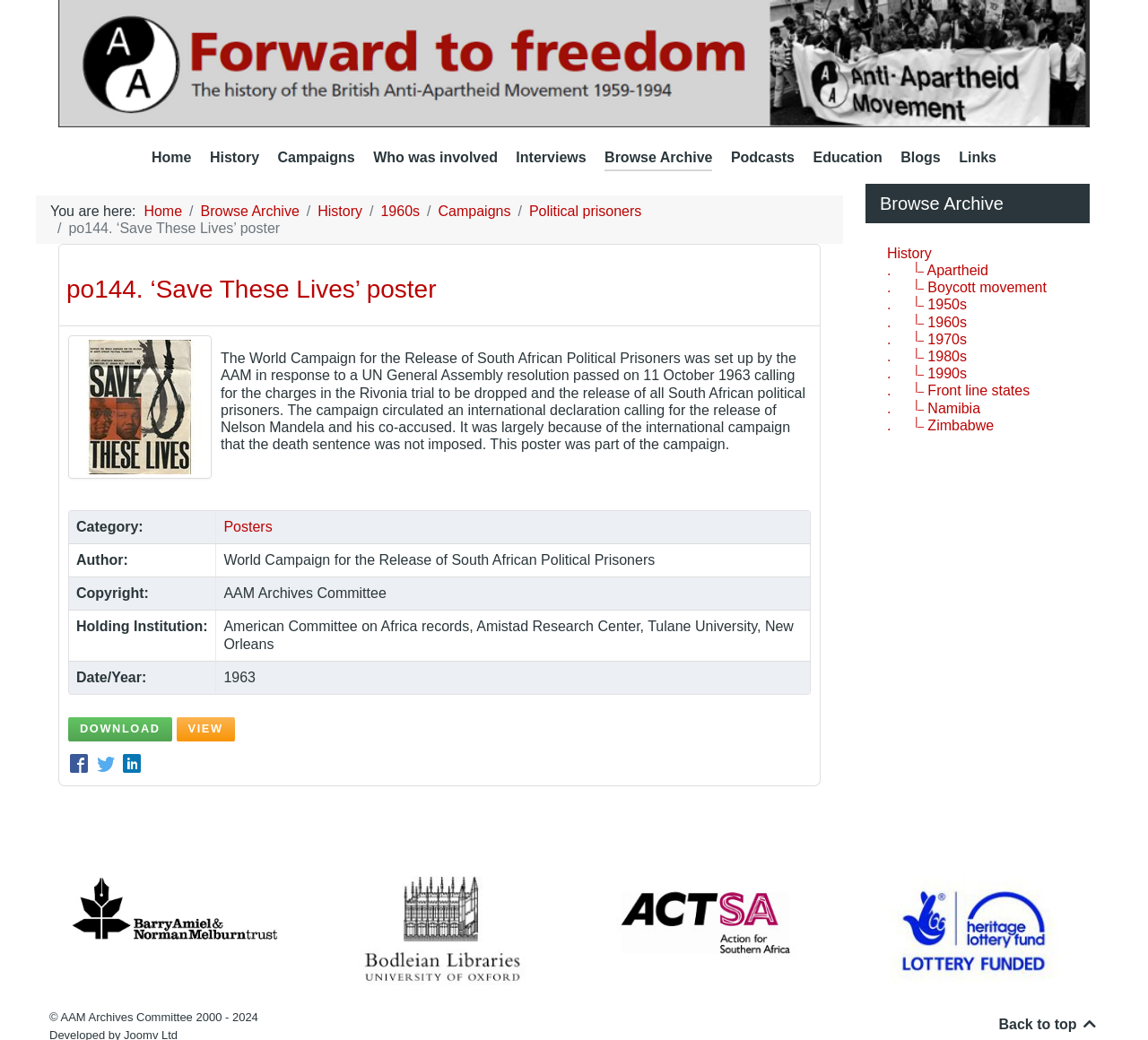Provide the bounding box coordinates, formatted as (top-left x, top-left y, bottom-right x, bottom-right y), with all values being floating point numbers between 0 and 1. Identify the bounding box of the UI element that matches the description: . |_ Front line states

[0.773, 0.368, 0.897, 0.383]